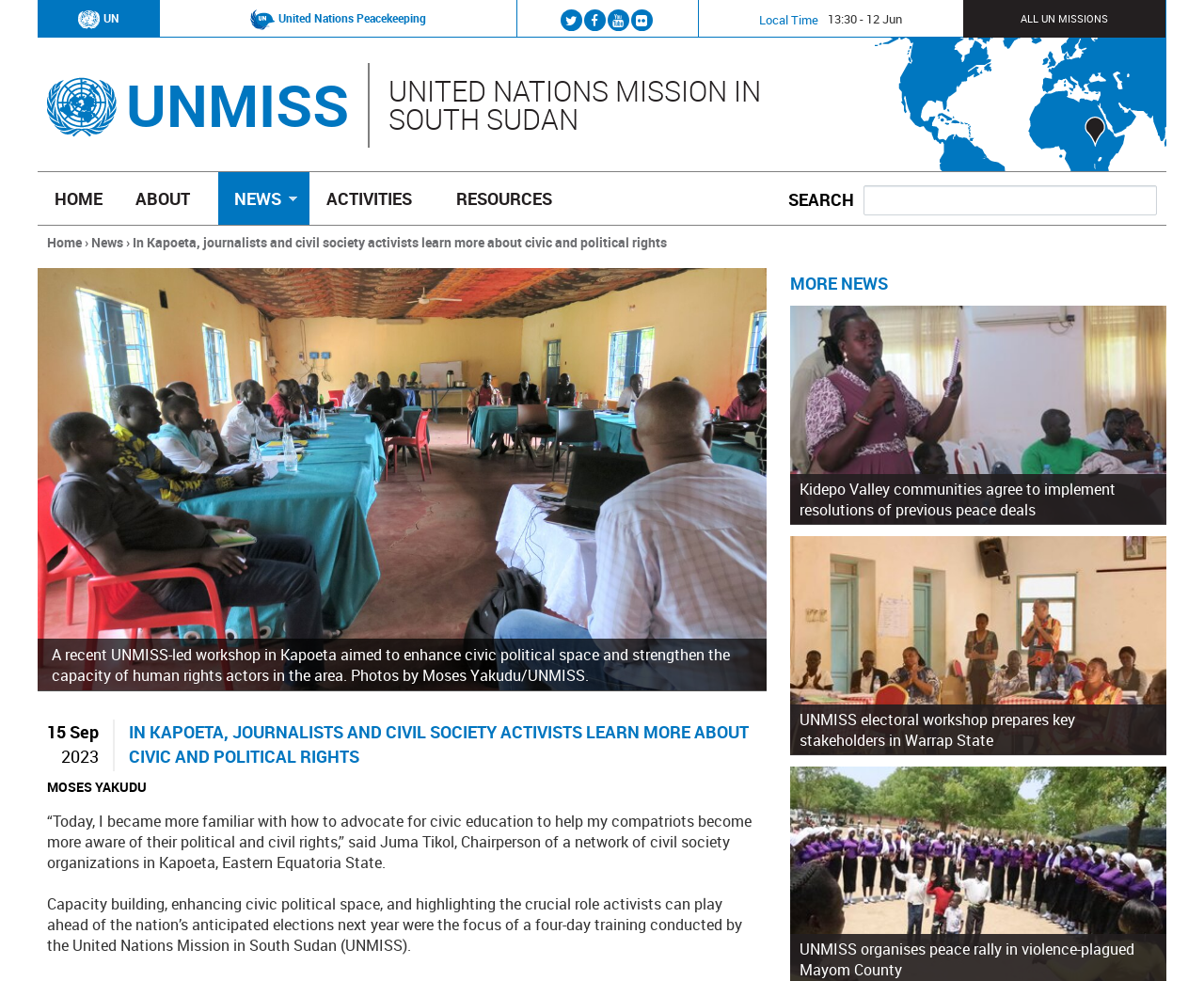What is the date of the news article 'Kidepo Valley communities agree to implement resolutions of previous peace deals'?
Provide a thorough and detailed answer to the question.

I searched for the news article 'Kidepo Valley communities agree to implement resolutions of previous peace deals' and found its corresponding static text element with the date '12 Jun 2024'.